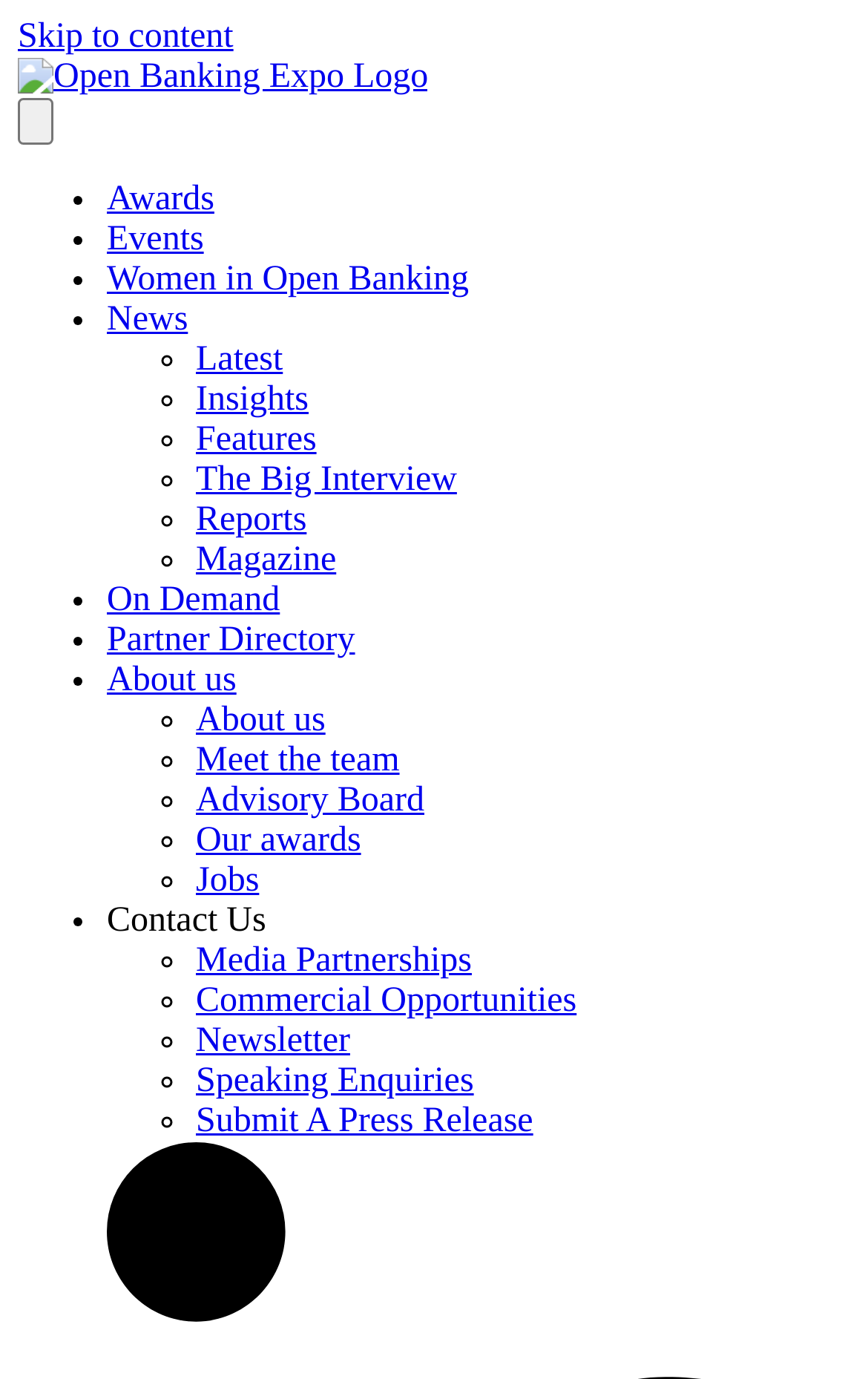Use a single word or phrase to respond to the question:
How many sections are in the main menu?

7